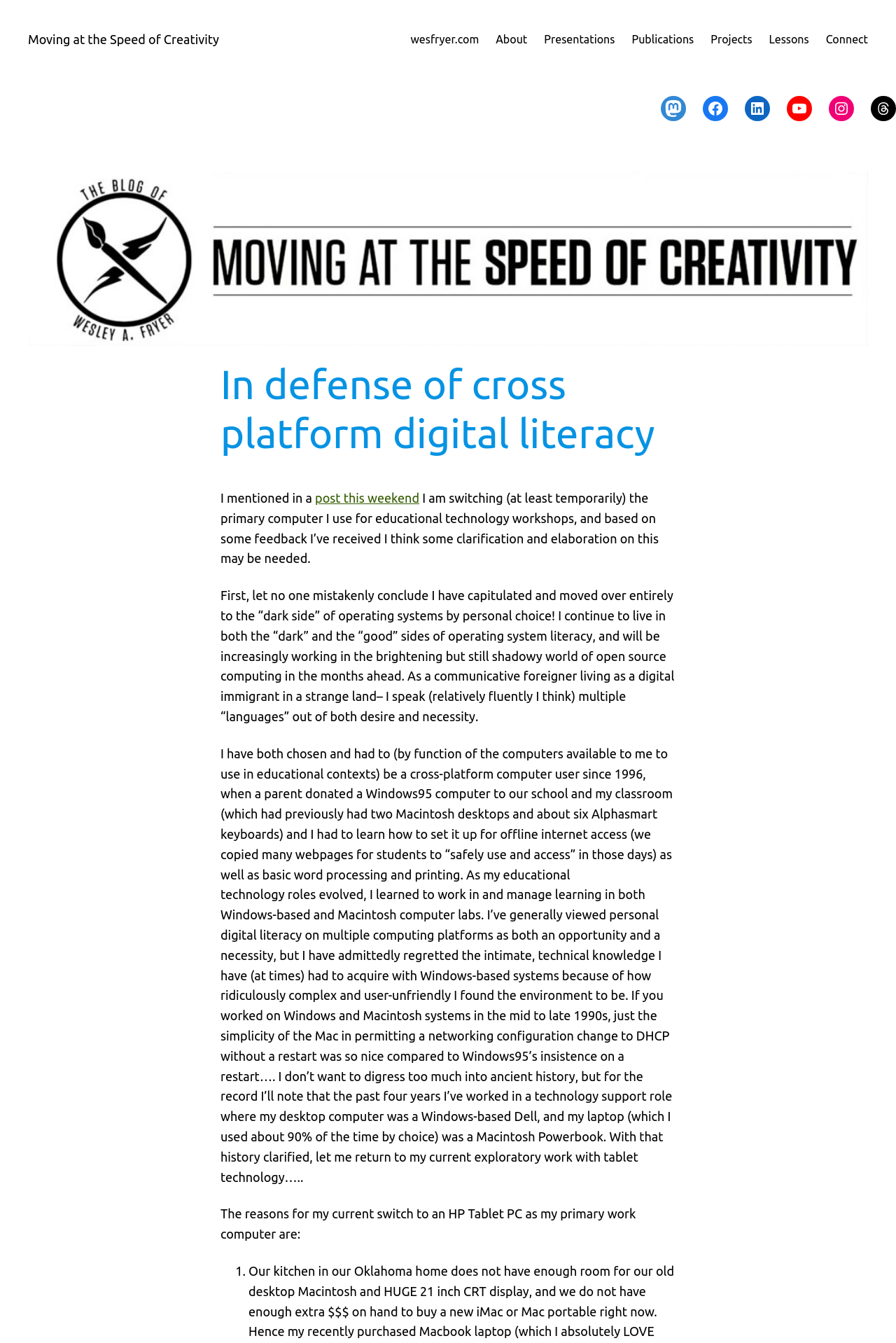Generate a thorough caption that explains the contents of the webpage.

The webpage is about defending cross-platform digital literacy, with the main content area featuring a blog post. At the top, there is a navigation menu with links to various sections of the website, including "About", "Presentations", "Publications", "Projects", "Lessons", and "Connect". Below the navigation menu, there are social media links to Mastodon, Facebook, LinkedIn, YouTube, Instagram, and Threads.

On the left side of the page, there is a figure with a link to "Moving at the Speed of Creativity by Wesley Fryer", which is an image. Next to the image, there is a heading that reads "In defense of cross platform digital literacy". Below the heading, there is a block of text that discusses the author's decision to switch to a different primary computer for educational technology workshops and the importance of cross-platform digital literacy.

The text is divided into several paragraphs, with links and static text elements. The author explains their background in using multiple operating systems, including Windows and Macintosh, and their experience in working with different computer labs. The text also mentions the author's current exploratory work with tablet technology and the reasons for switching to an HP Tablet PC as their primary work computer.

At the bottom of the page, there is a list marker with the number "1", indicating the start of a list, but the rest of the list items are not visible in this screenshot. Overall, the webpage has a clean layout, with a focus on the blog post and easy access to other sections of the website through the navigation menu and social media links.